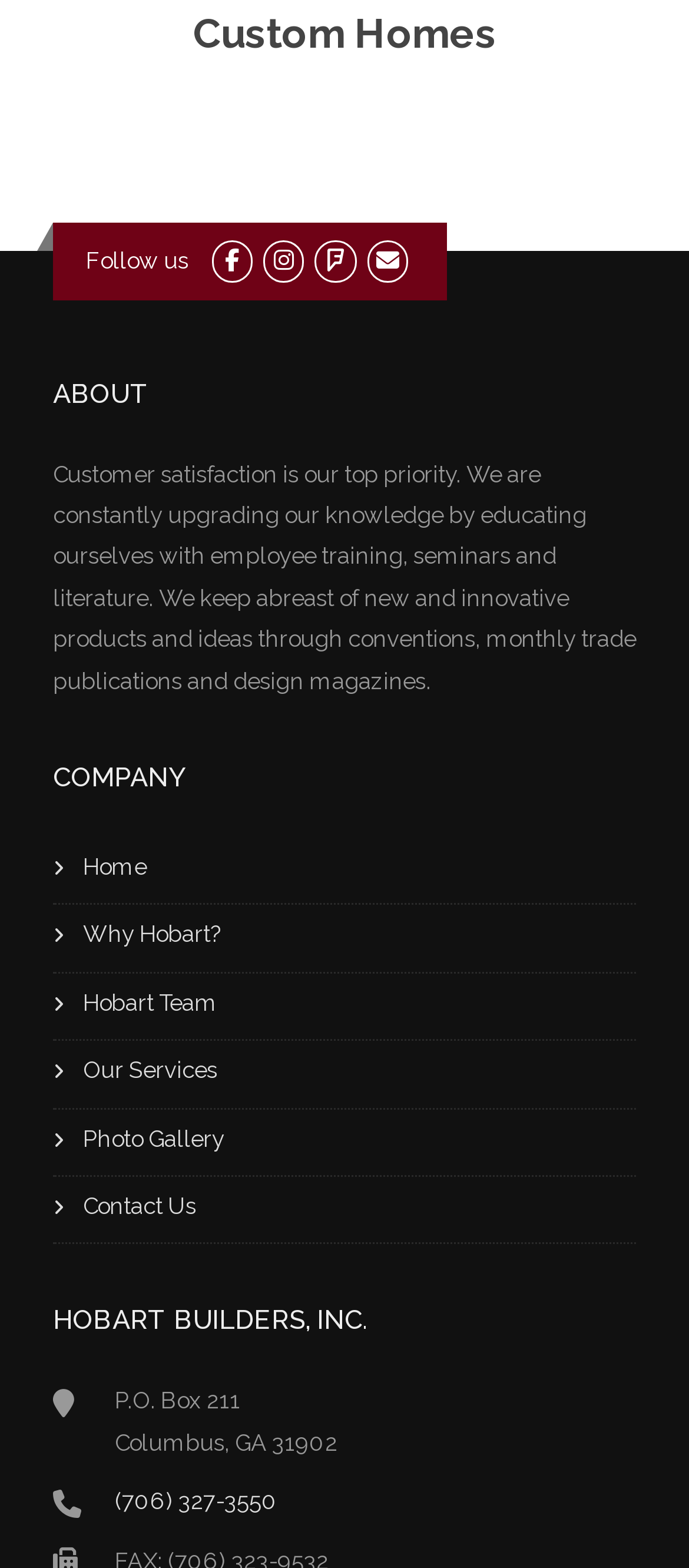Provide the bounding box coordinates, formatted as (top-left x, top-left y, bottom-right x, bottom-right y), with all values being floating point numbers between 0 and 1. Identify the bounding box of the UI element that matches the description: Hobart Team

[0.077, 0.621, 0.923, 0.664]